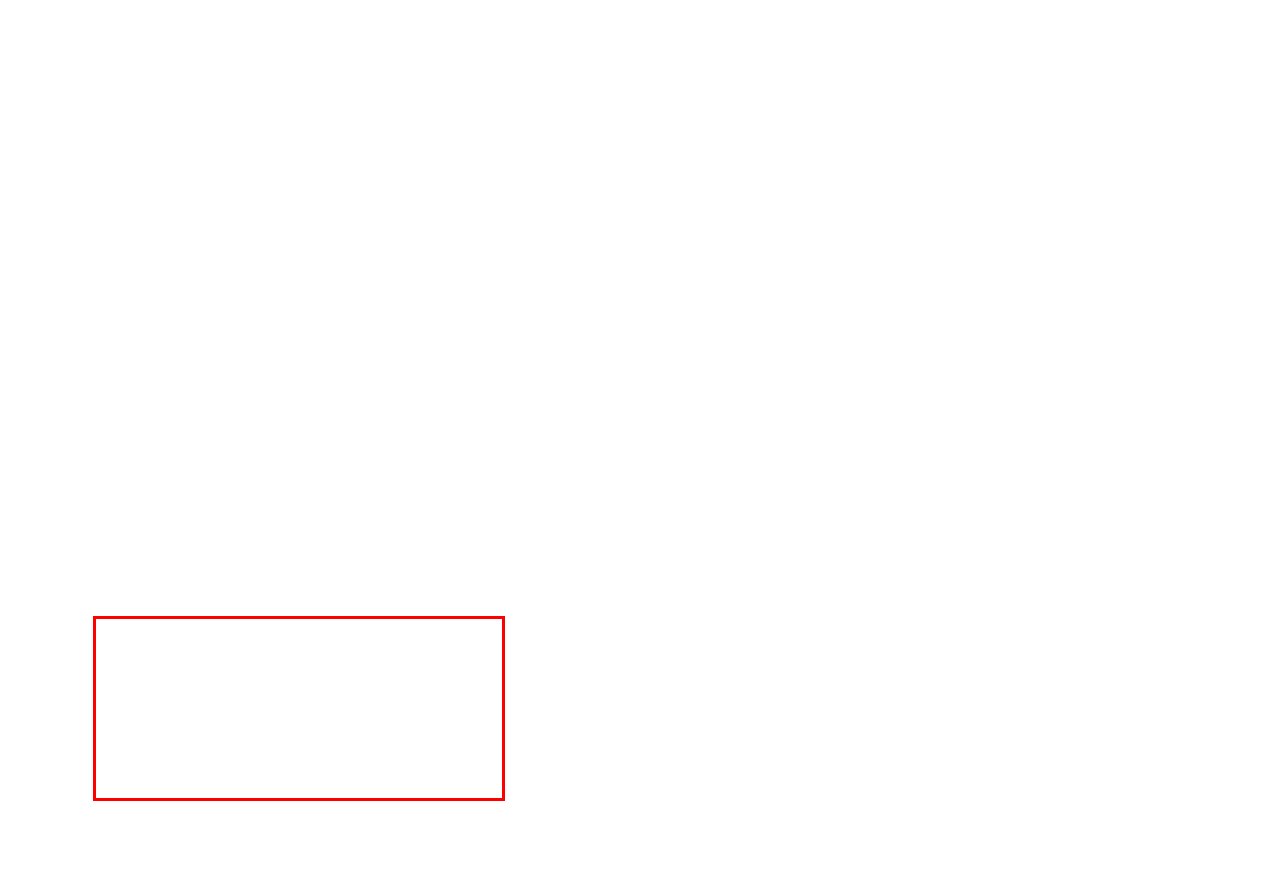Given a screenshot of a webpage containing a red bounding box, perform OCR on the text within this red bounding box and provide the text content.

Dr. Simon Morris-Lange develops and leads the research and knowledge-sharing activities at Allianz Foundation. He oversees the Allianz Foundation Study series which investigates how young Europeans envision a future society and what they are willing to do – including the risks they are willing to take – to shape this future